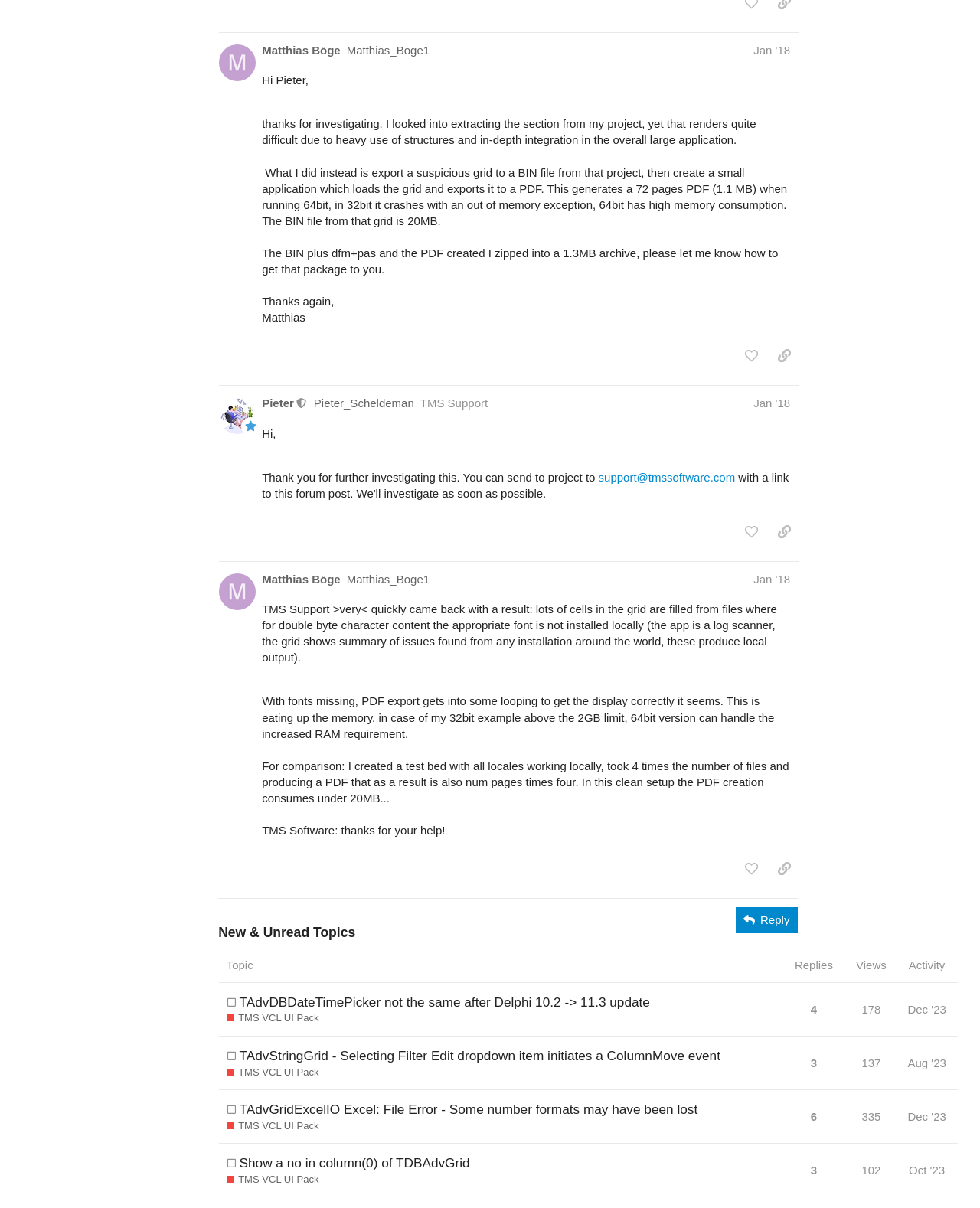Provide a one-word or brief phrase answer to the question:
What is the email address to send the project to?

support@tmssoftware.com